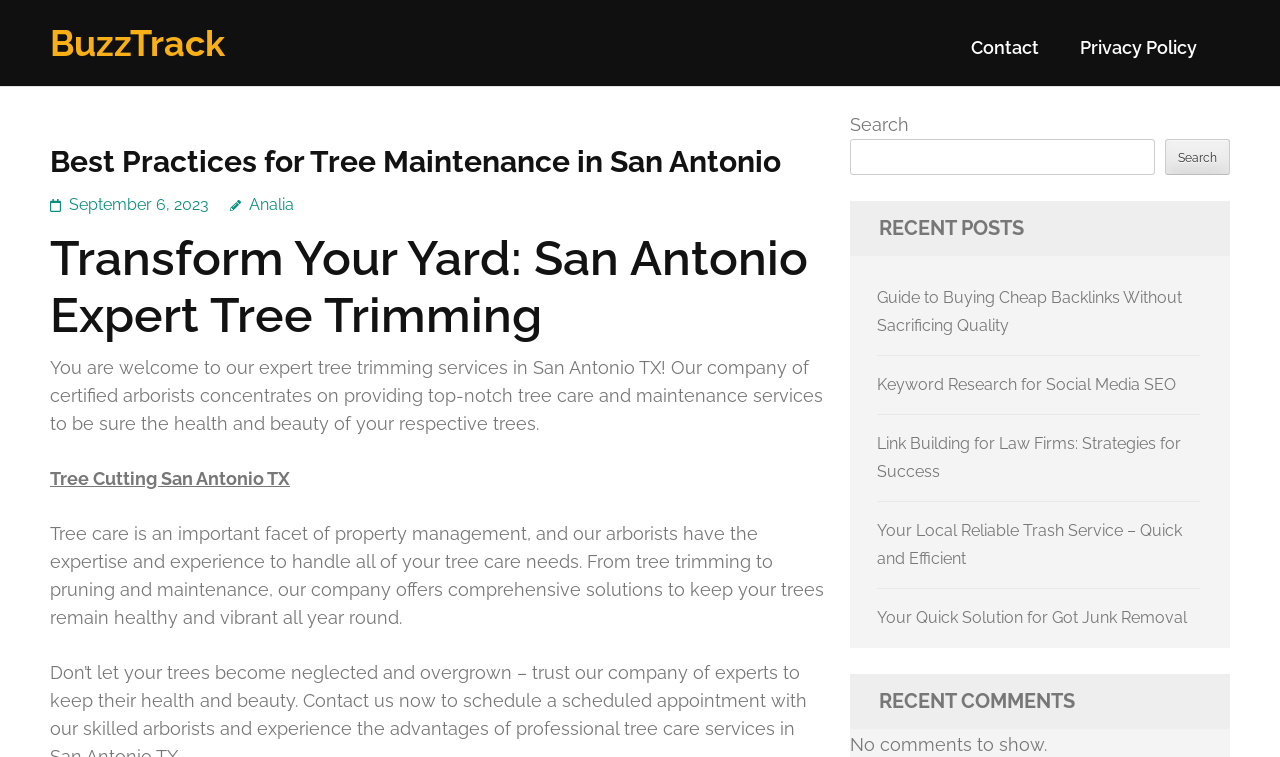Locate the bounding box coordinates of the clickable element to fulfill the following instruction: "Search for something". Provide the coordinates as four float numbers between 0 and 1 in the format [left, top, right, bottom].

[0.664, 0.184, 0.902, 0.231]